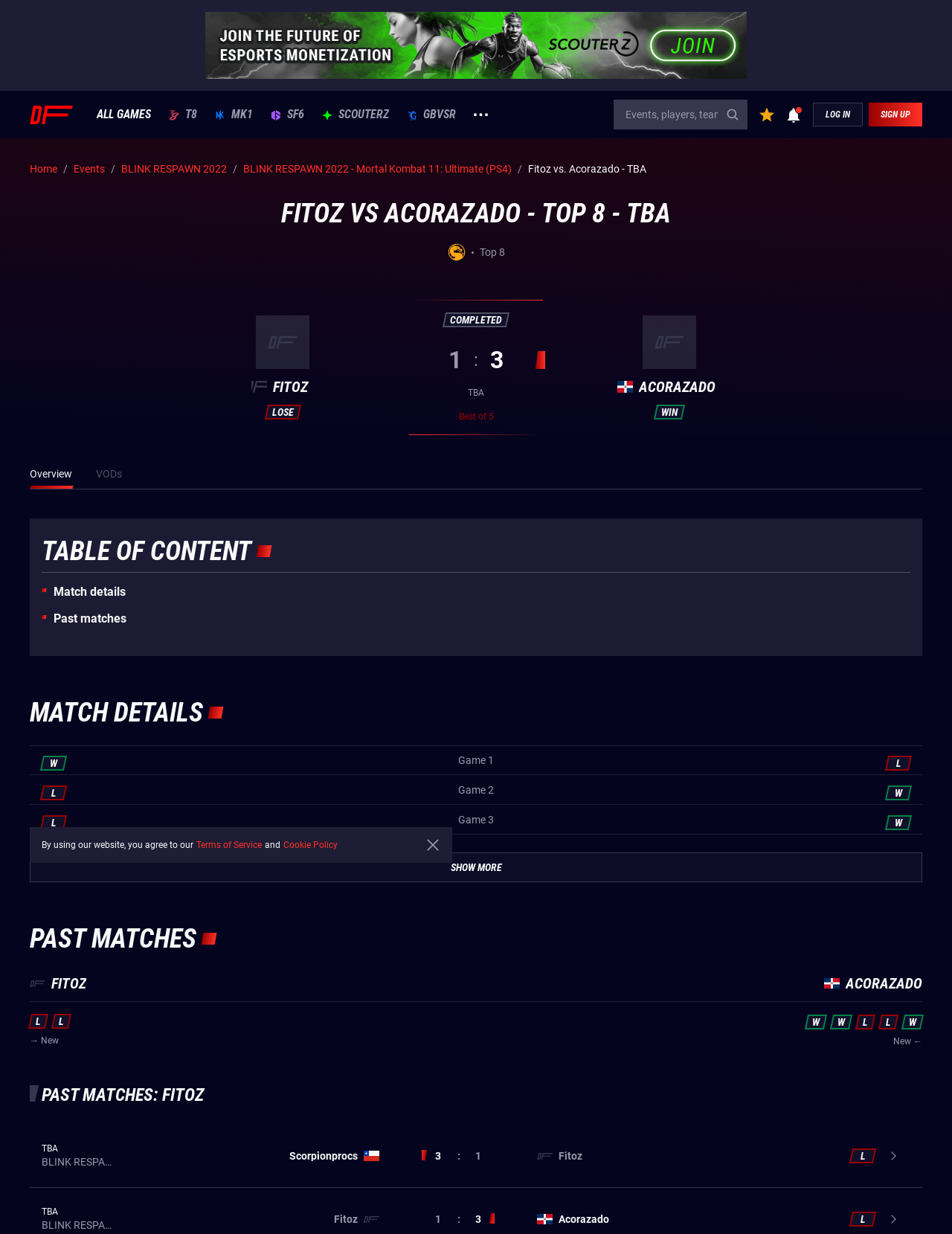Can you show the bounding box coordinates of the region to click on to complete the task described in the instruction: "Go to the events page"?

[0.102, 0.088, 0.159, 0.098]